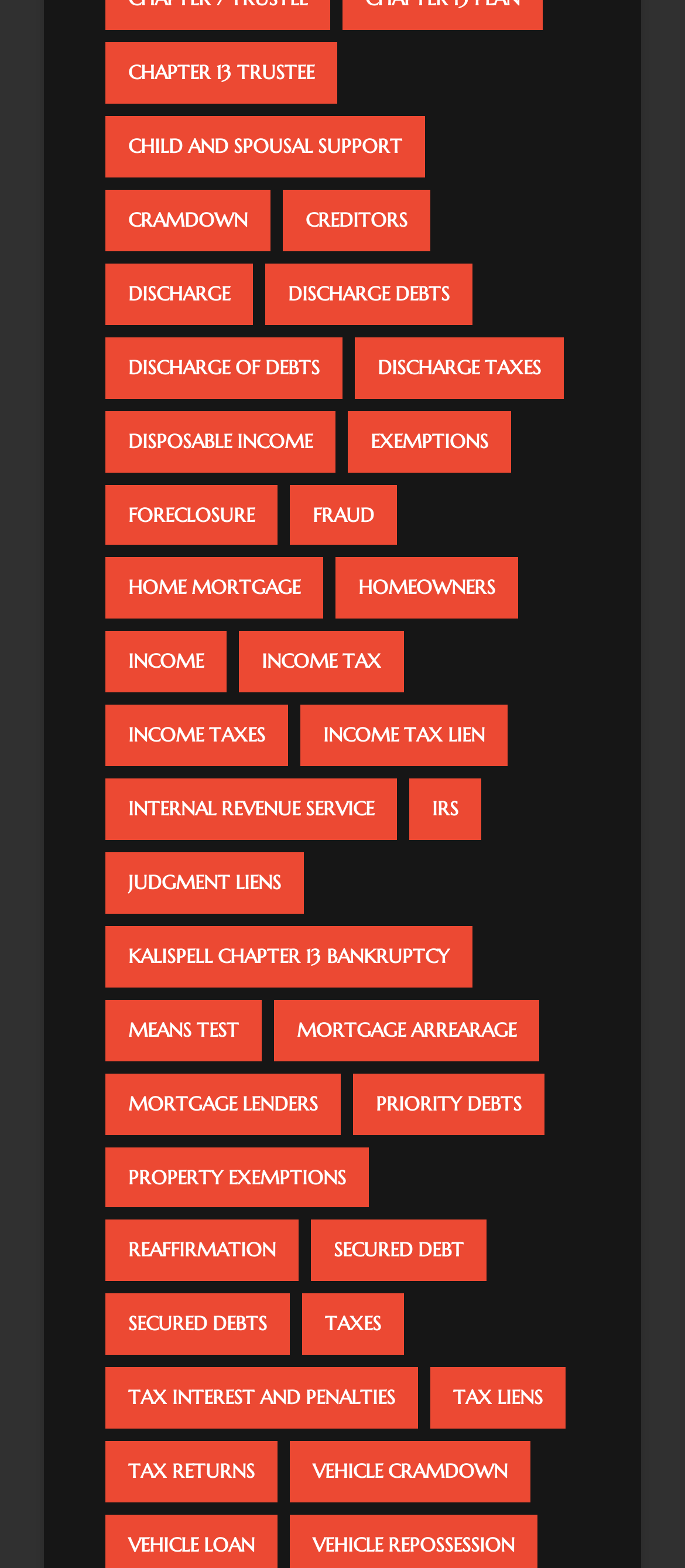Show the bounding box coordinates of the region that should be clicked to follow the instruction: "view Events."

None